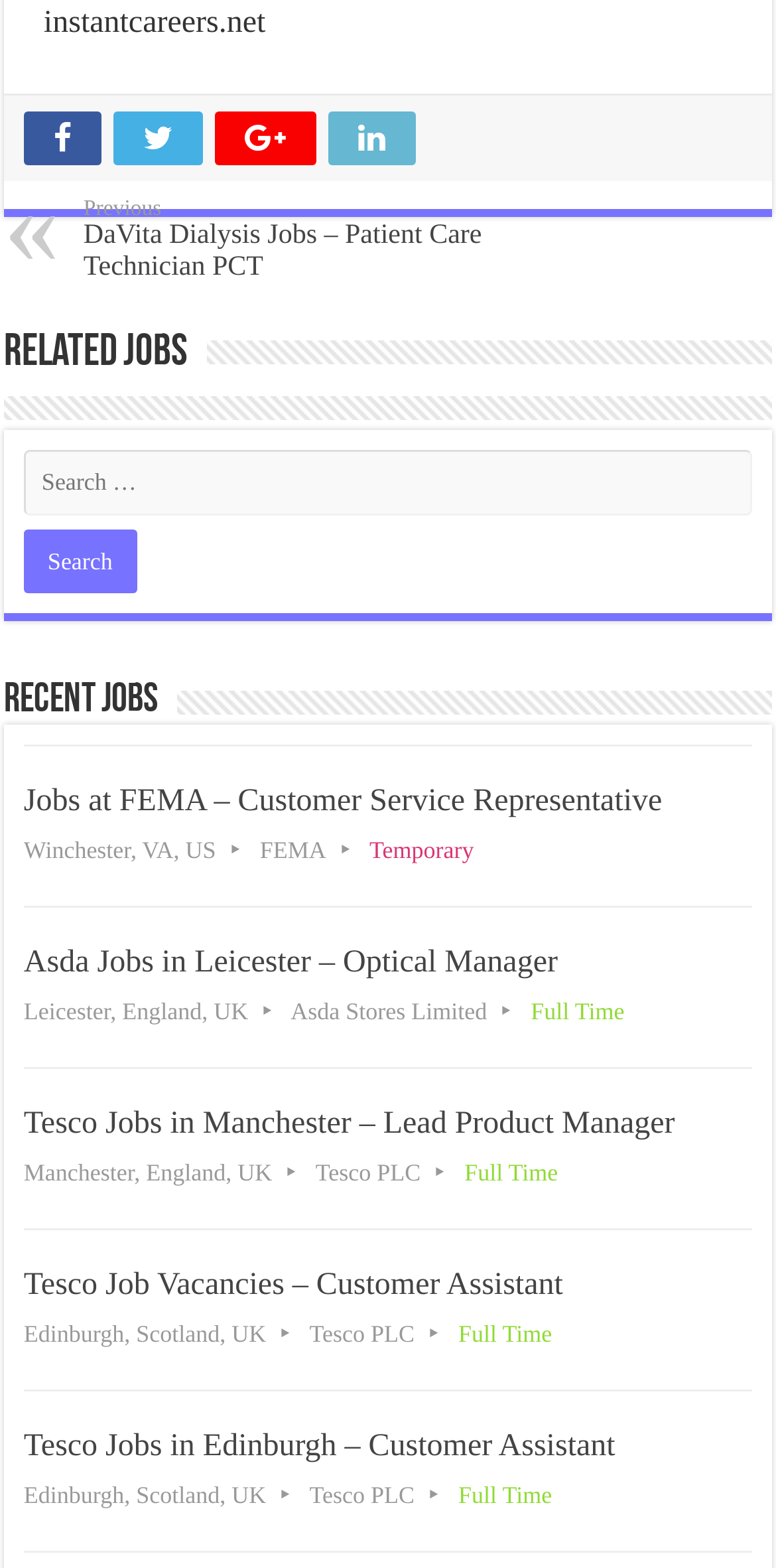Please identify the coordinates of the bounding box that should be clicked to fulfill this instruction: "Check recent jobs".

[0.005, 0.434, 0.202, 0.46]